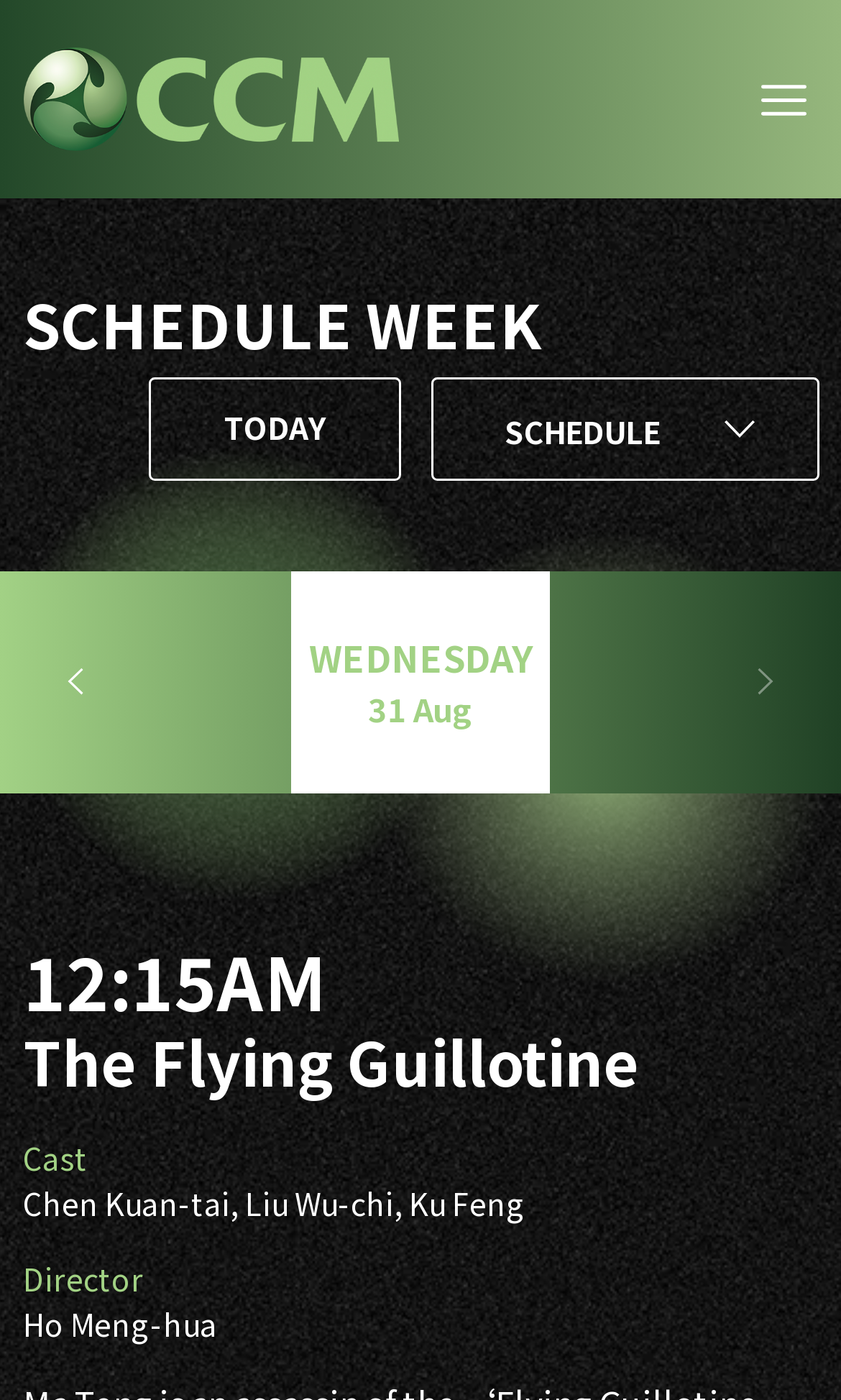Provide the bounding box coordinates for the UI element that is described by this text: "Why choose us?". The coordinates should be in the form of four float numbers between 0 and 1: [left, top, right, bottom].

None